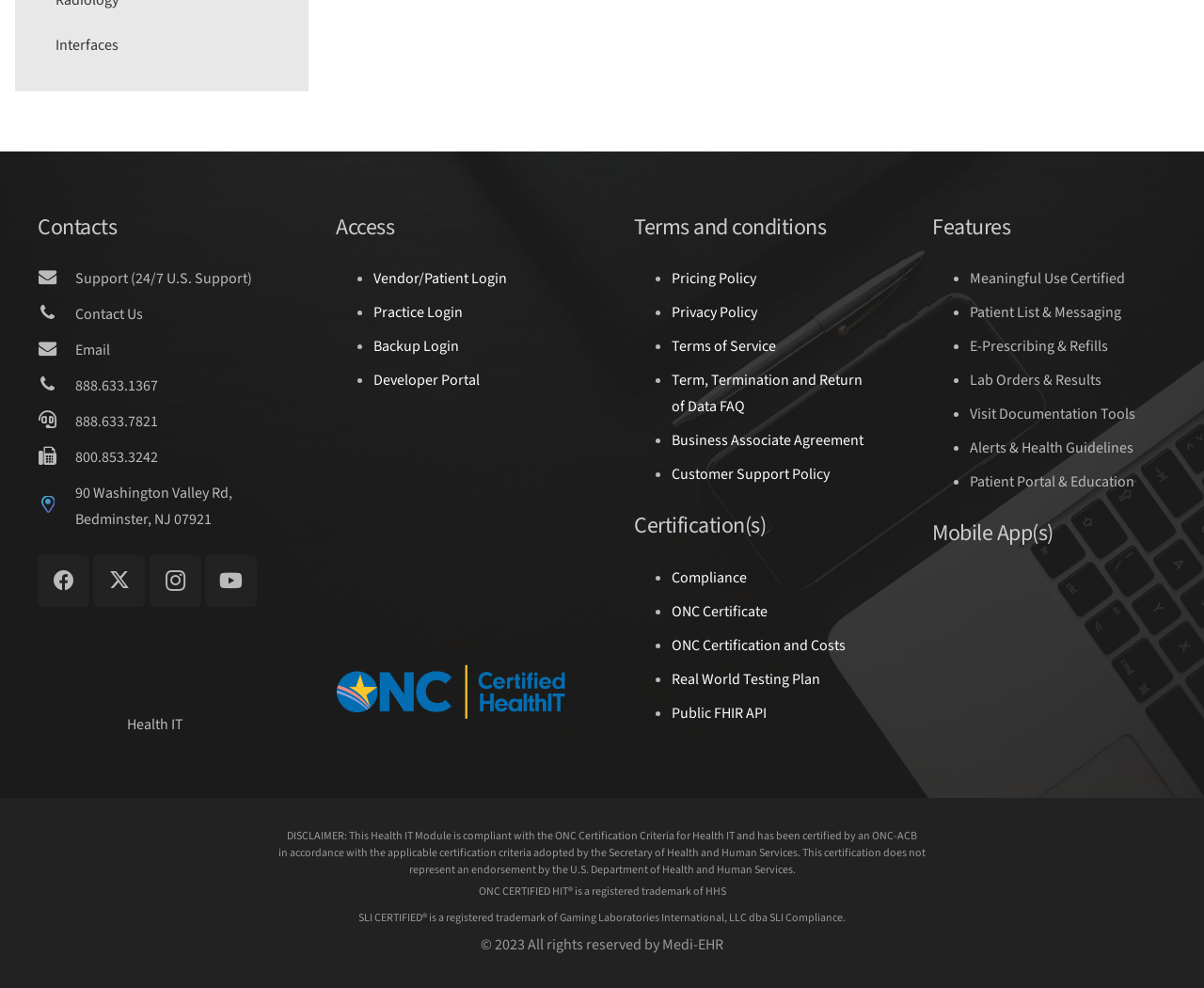Bounding box coordinates should be in the format (top-left x, top-left y, bottom-right x, bottom-right y) and all values should be floating point numbers between 0 and 1. Determine the bounding box coordinate for the UI element described as: ONC Certification and Costs

[0.558, 0.643, 0.702, 0.664]